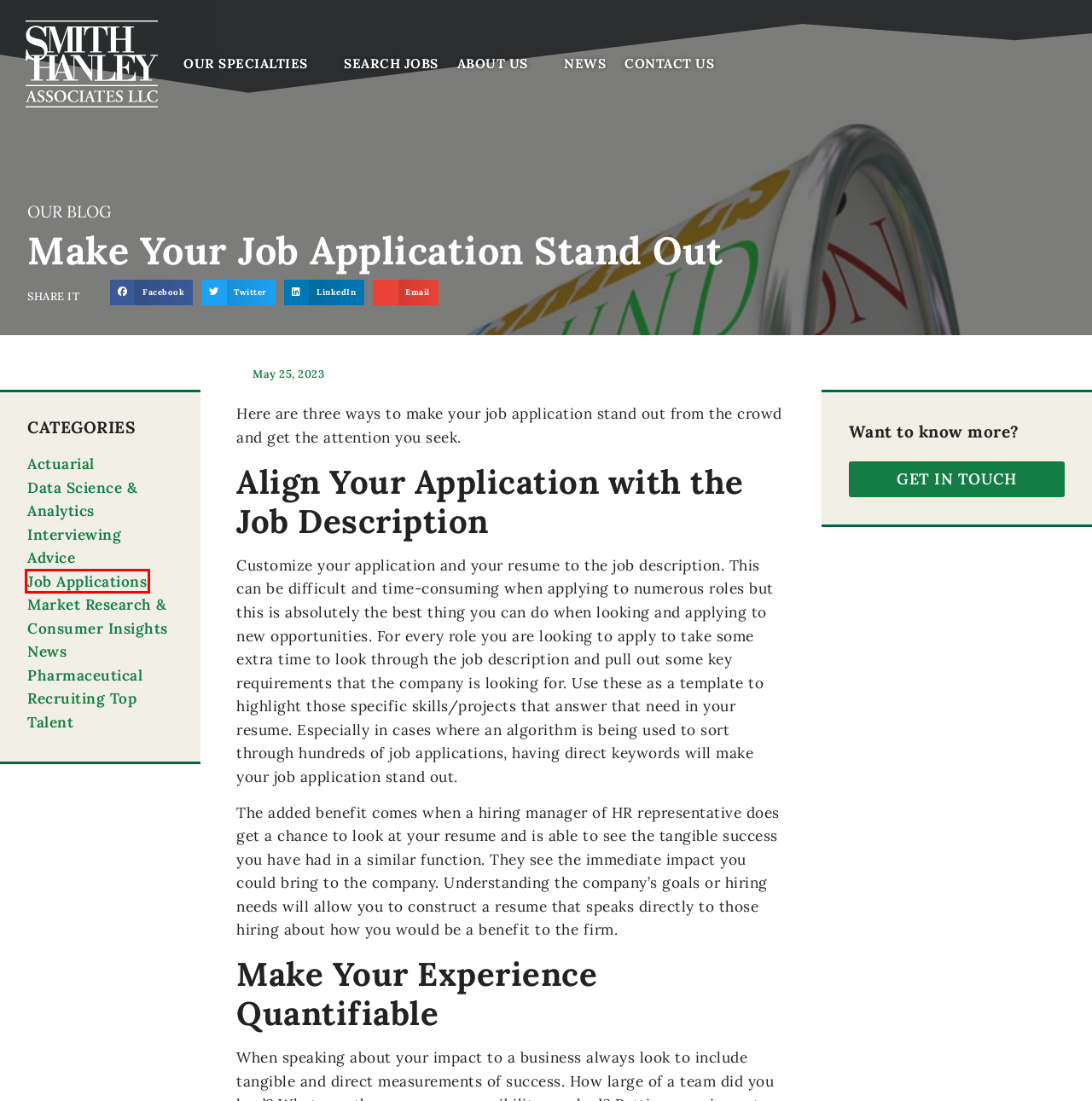Given a webpage screenshot with a red bounding box around a UI element, choose the webpage description that best matches the new webpage after clicking the element within the bounding box. Here are the candidates:
A. Actuarial Archives - Smith Hanley Associates
B. Data Science & Analytics Archives - Smith Hanley Associates
C. About Us - Smith Hanley Associates
D. News Archives - Smith Hanley Associates
E. Executive Recruitment Agency | Smith Hanley
F. Job Applications Archives - Smith Hanley Associates
G. Market Research & Consumer Insights Archives - Smith Hanley Associates
H. Our Specialties - Smith Hanley Associates

F